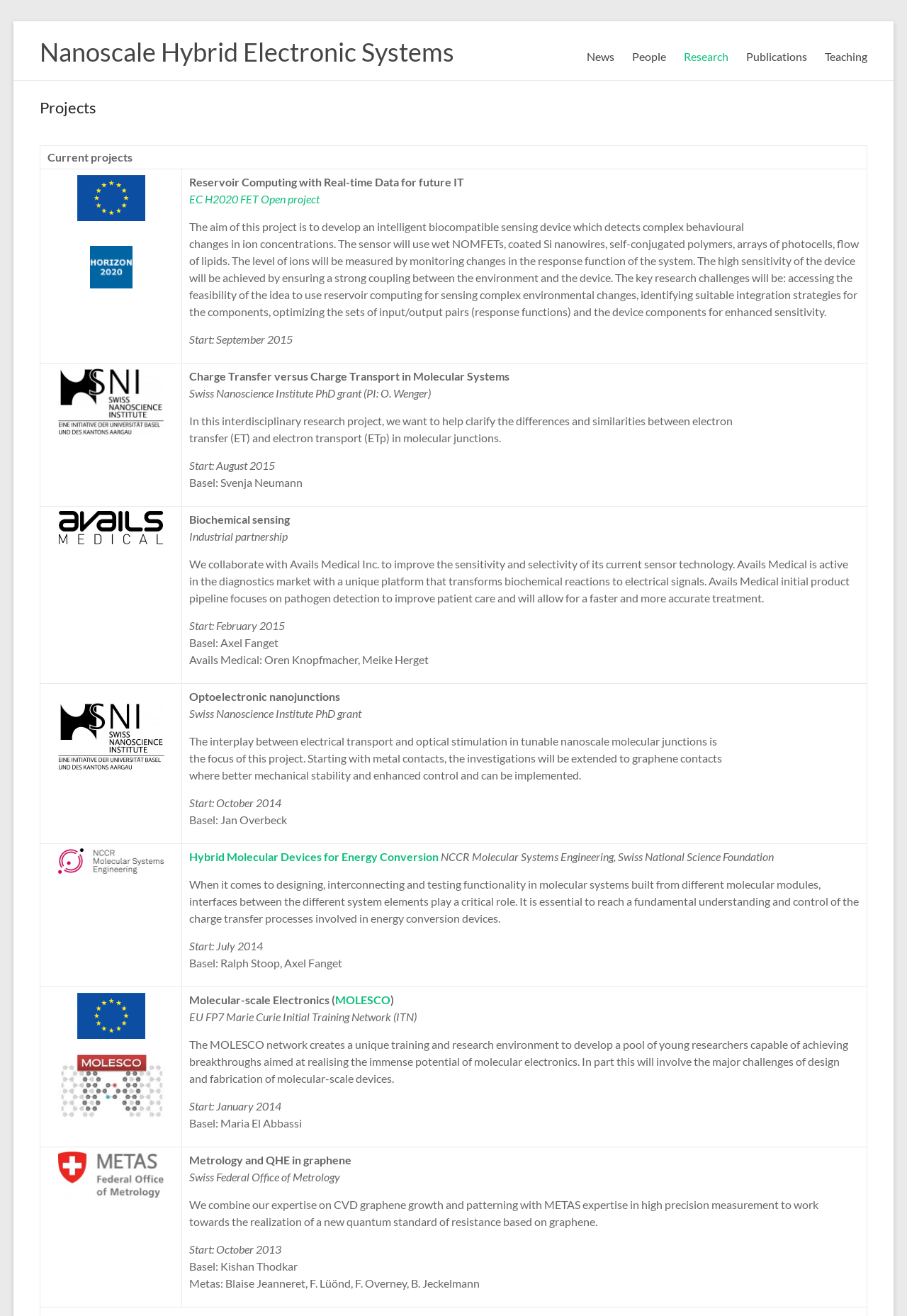Please locate the bounding box coordinates for the element that should be clicked to achieve the following instruction: "Check 'Avails Medical'". Ensure the coordinates are given as four float numbers between 0 and 1, i.e., [left, top, right, bottom].

[0.053, 0.388, 0.193, 0.414]